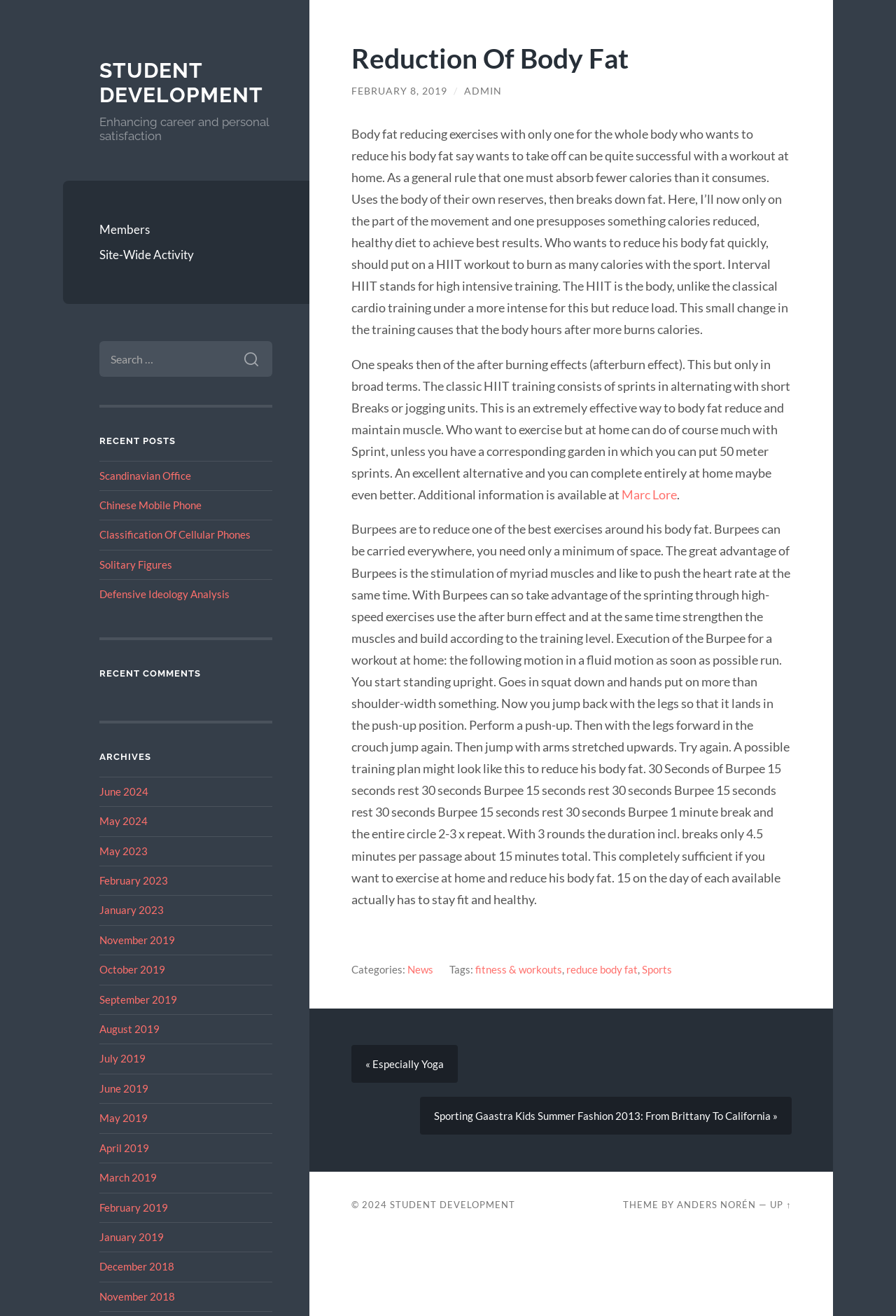Determine the bounding box for the UI element that matches this description: "September 2019".

[0.111, 0.754, 0.198, 0.764]